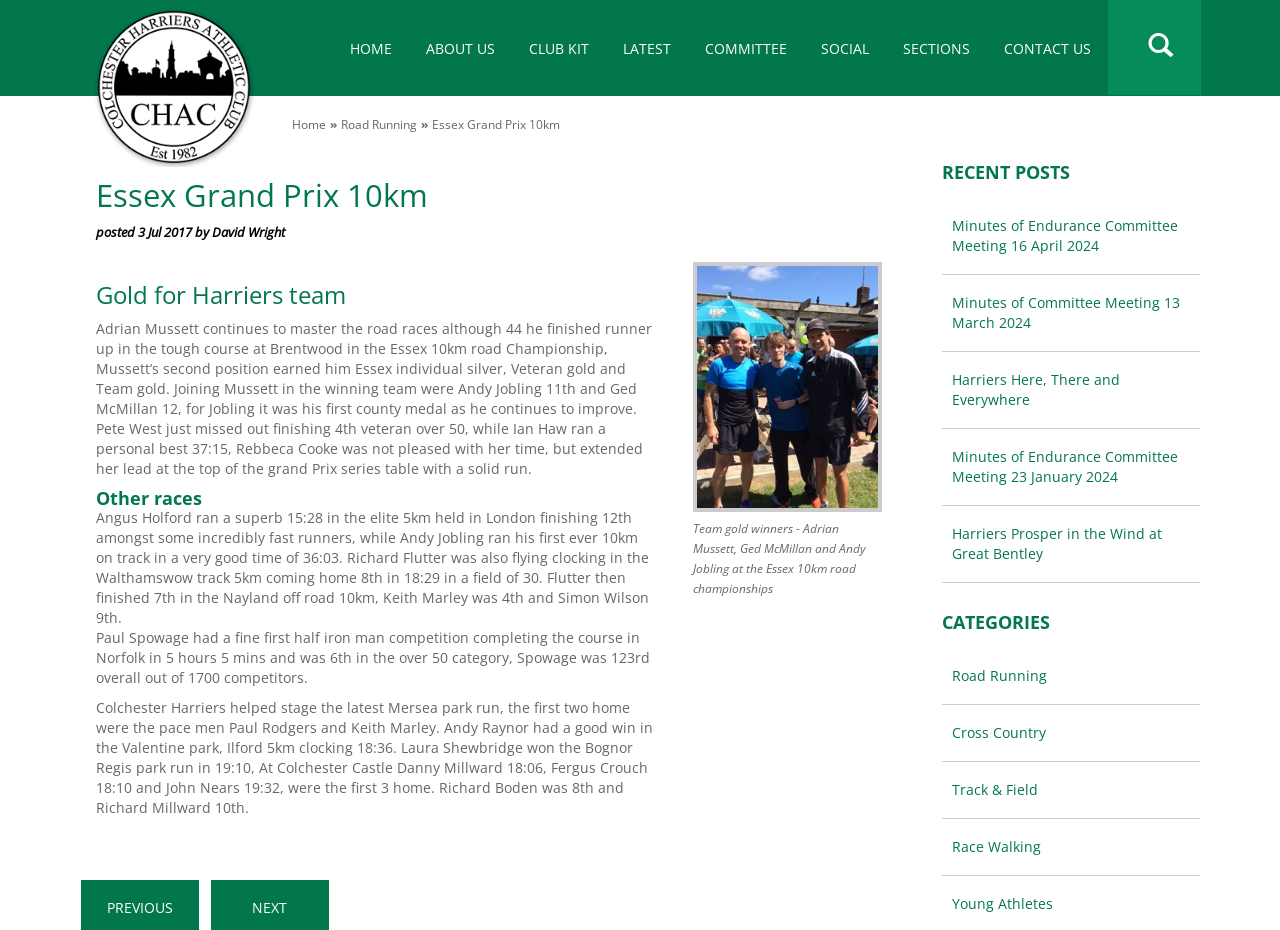Given the element description "Harriers Here, There and Everywhere" in the screenshot, predict the bounding box coordinates of that UI element.

[0.736, 0.378, 0.937, 0.46]